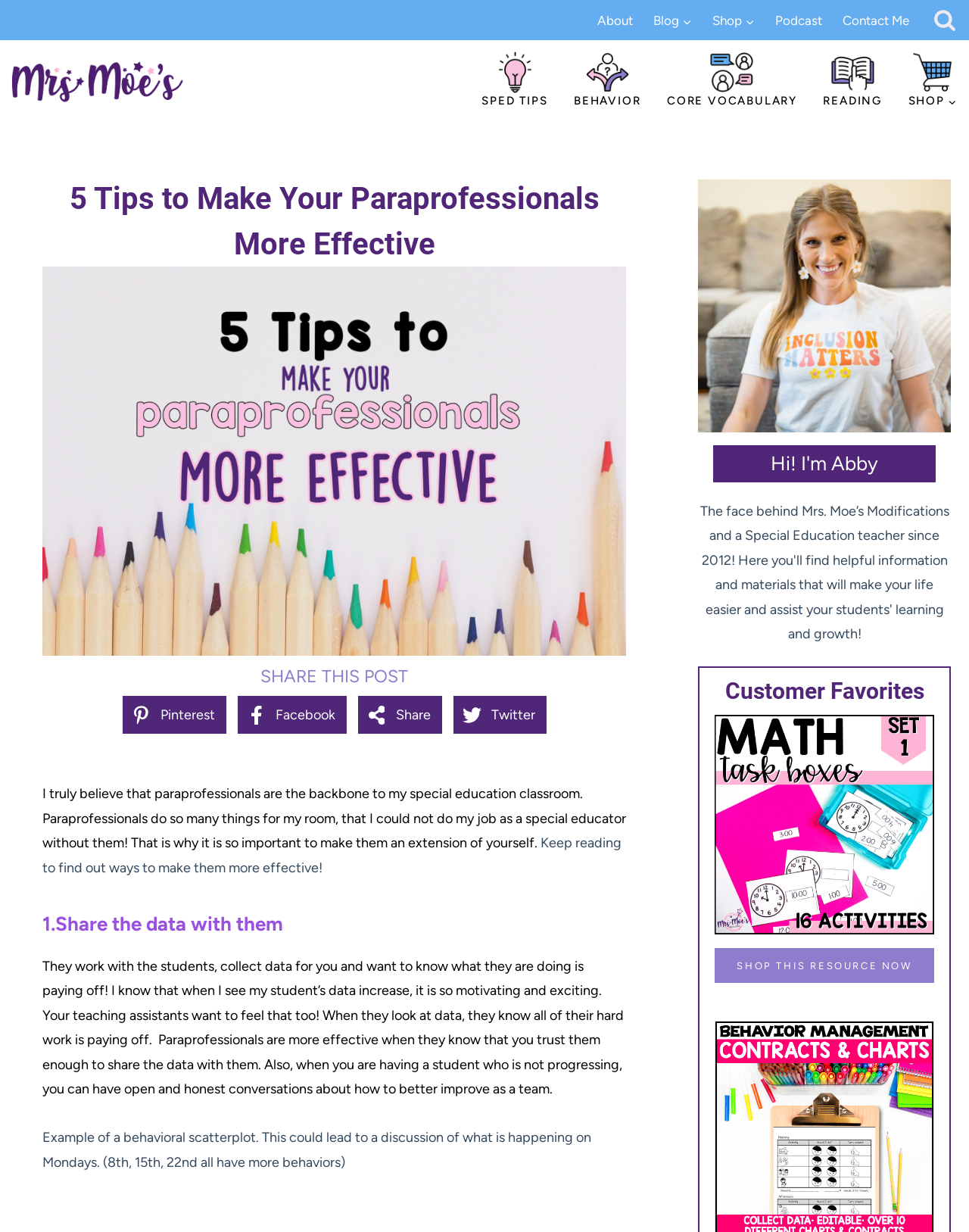Create a full and detailed caption for the entire webpage.

This webpage is about providing tips to make paraprofessionals more effective in the classroom. At the top, there is a navigation menu with links to "About", "Blog", "Shop", "Podcast", and "Contact Me". On the right side of the navigation menu, there is a search button. Below the navigation menu, there is a logo and a link to the website's homepage.

The main content of the webpage is divided into two sections. On the left side, there is a heading that reads "5 Tips to Make Your Paraprofessionals More Effective". Below the heading, there is a paragraph of text that explains the importance of paraprofessionals in a special education classroom. The text is followed by a series of headings and paragraphs that provide five tips to make paraprofessionals more effective. Each tip is accompanied by a brief explanation and an example.

On the right side of the main content, there are several sections. At the top, there is a section with links to social media platforms, including Pinterest, Facebook, Twitter, and a "Share" button. Below the social media links, there is a section with a heading that reads "Hi! I'm Abby". Below this heading, there is a section with a heading that reads "Customer Favorites" and a figure. At the bottom of the right side, there is a link to "SHOP THIS RESOURCE NOW".

There are a total of five links to "Shop" on the webpage, with two of them being expandable menus. There are also several images on the webpage, including a logo, social media icons, and a figure that appears to be a behavioral scatterplot.